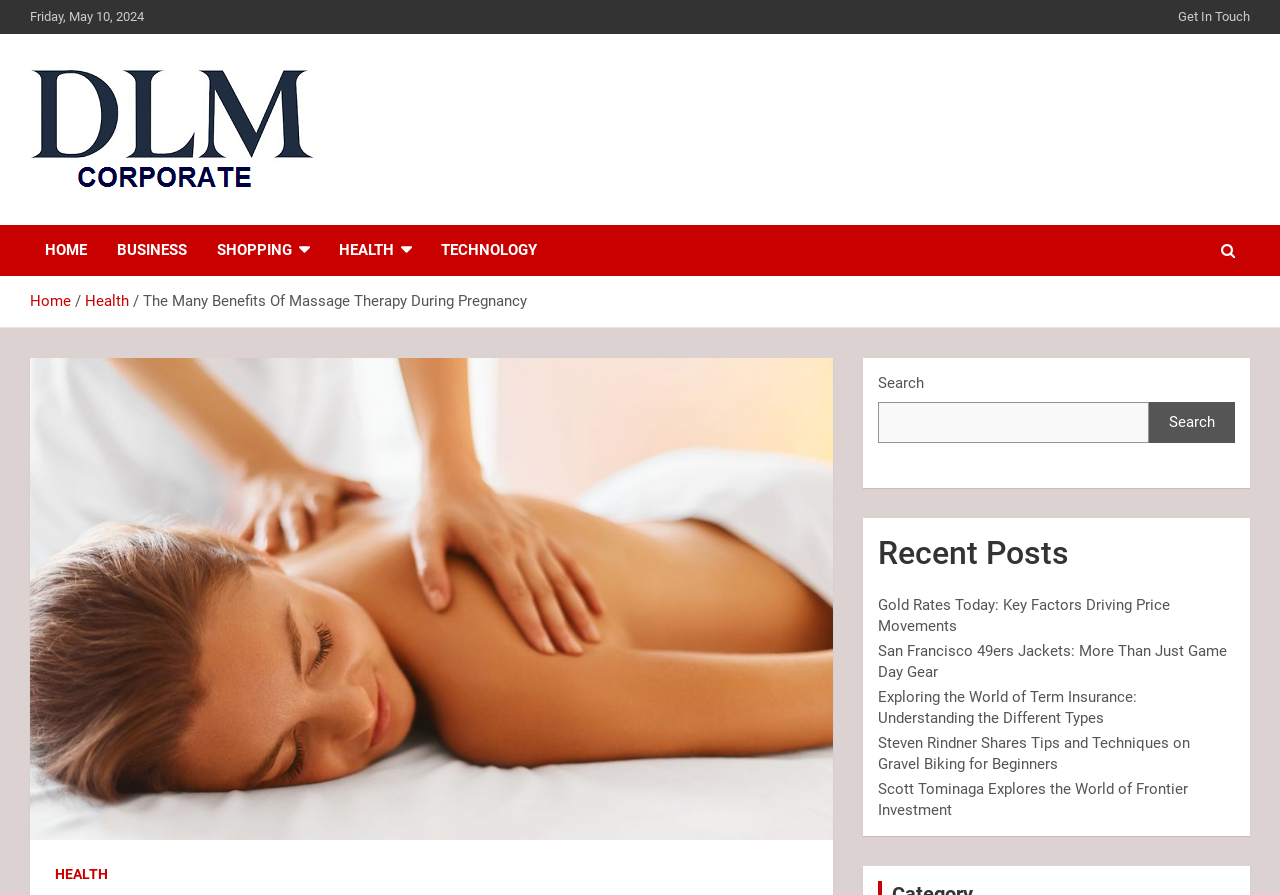Please provide the bounding box coordinate of the region that matches the element description: parent_node: DLM Corporate. Coordinates should be in the format (top-left x, top-left y, bottom-right x, bottom-right y) and all values should be between 0 and 1.

[0.023, 0.074, 0.259, 0.101]